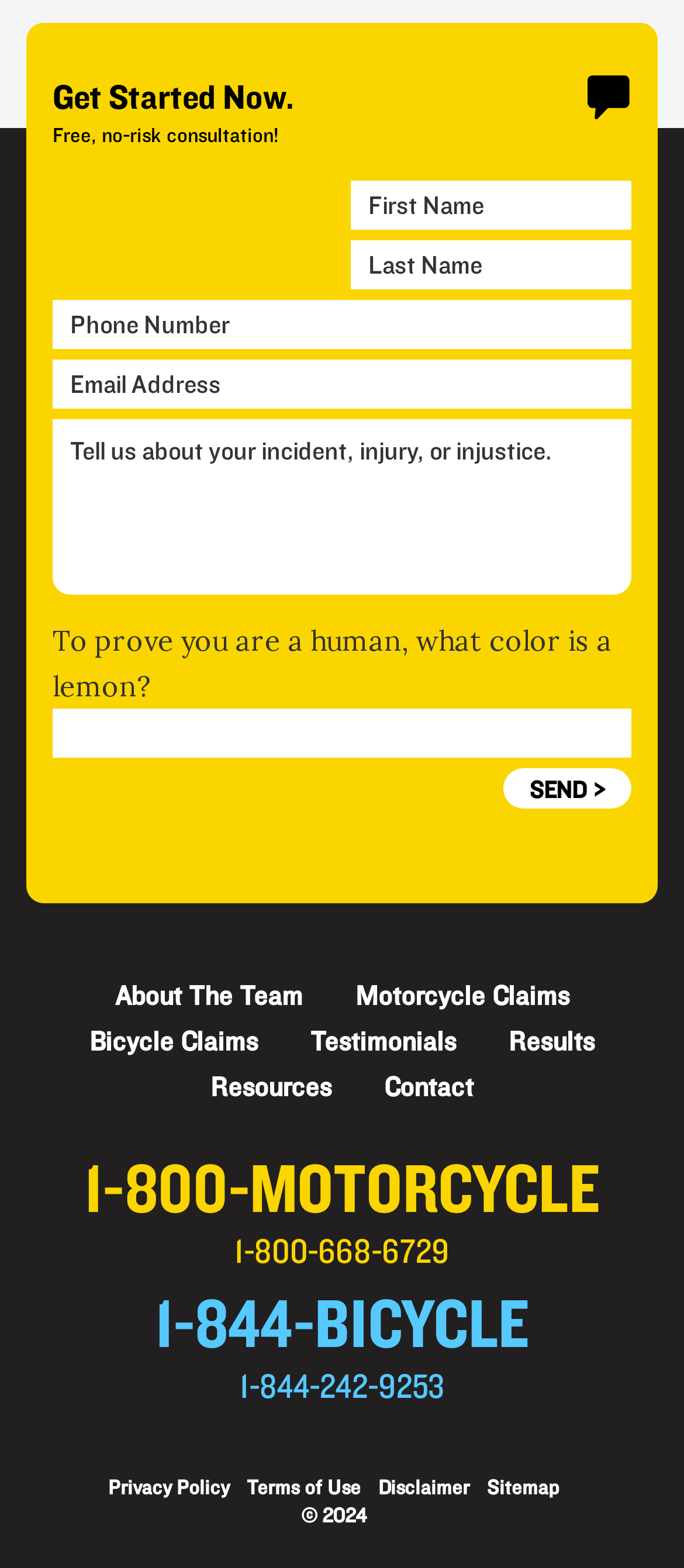Using the information from the screenshot, answer the following question thoroughly:
What is the copyright year mentioned on the webpage?

The webpage contains a copyright notice at the bottom with the year '2024', indicating that the content is copyrighted until that year.